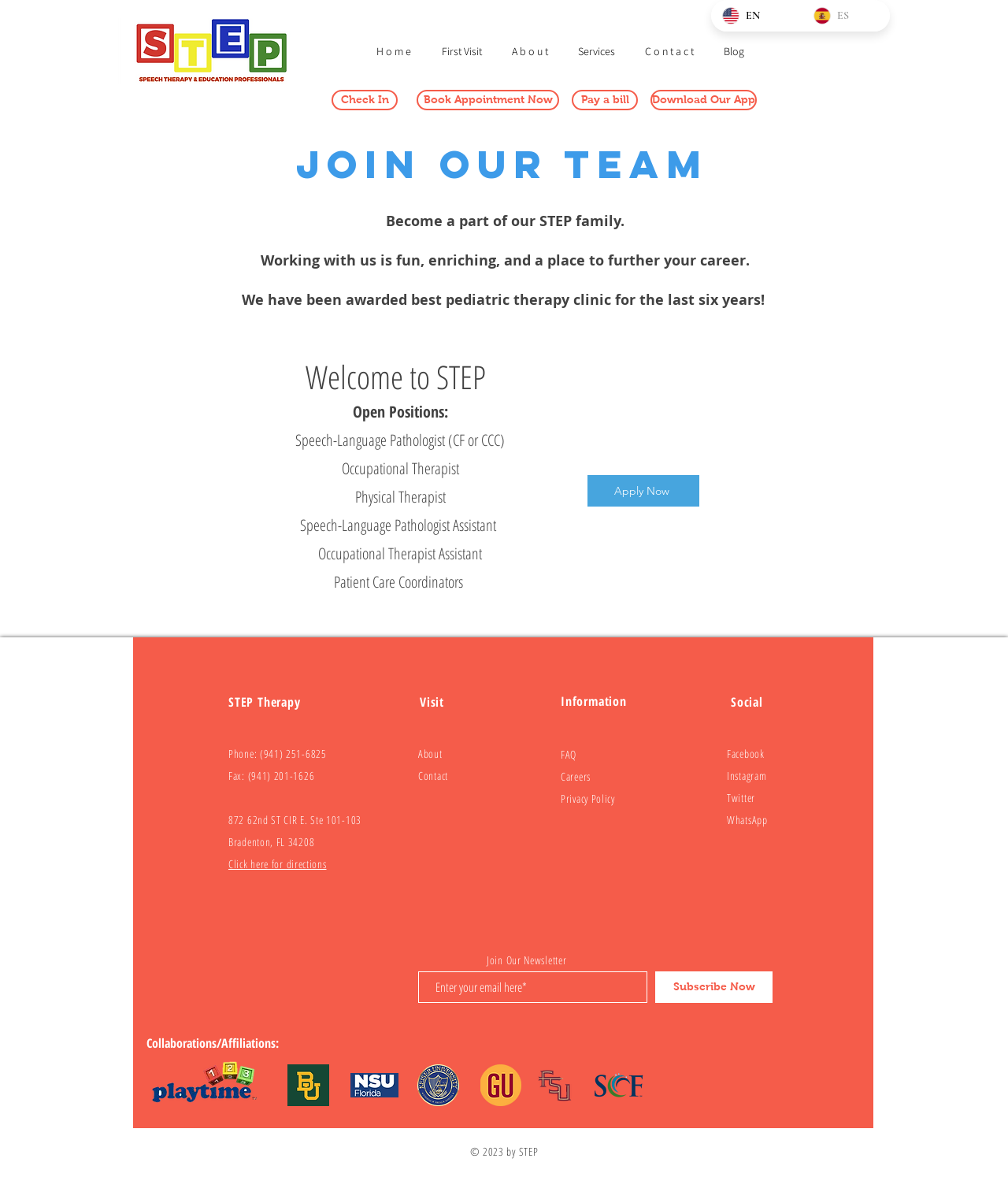Find and indicate the bounding box coordinates of the region you should select to follow the given instruction: "Apply for a job now".

[0.583, 0.404, 0.694, 0.43]